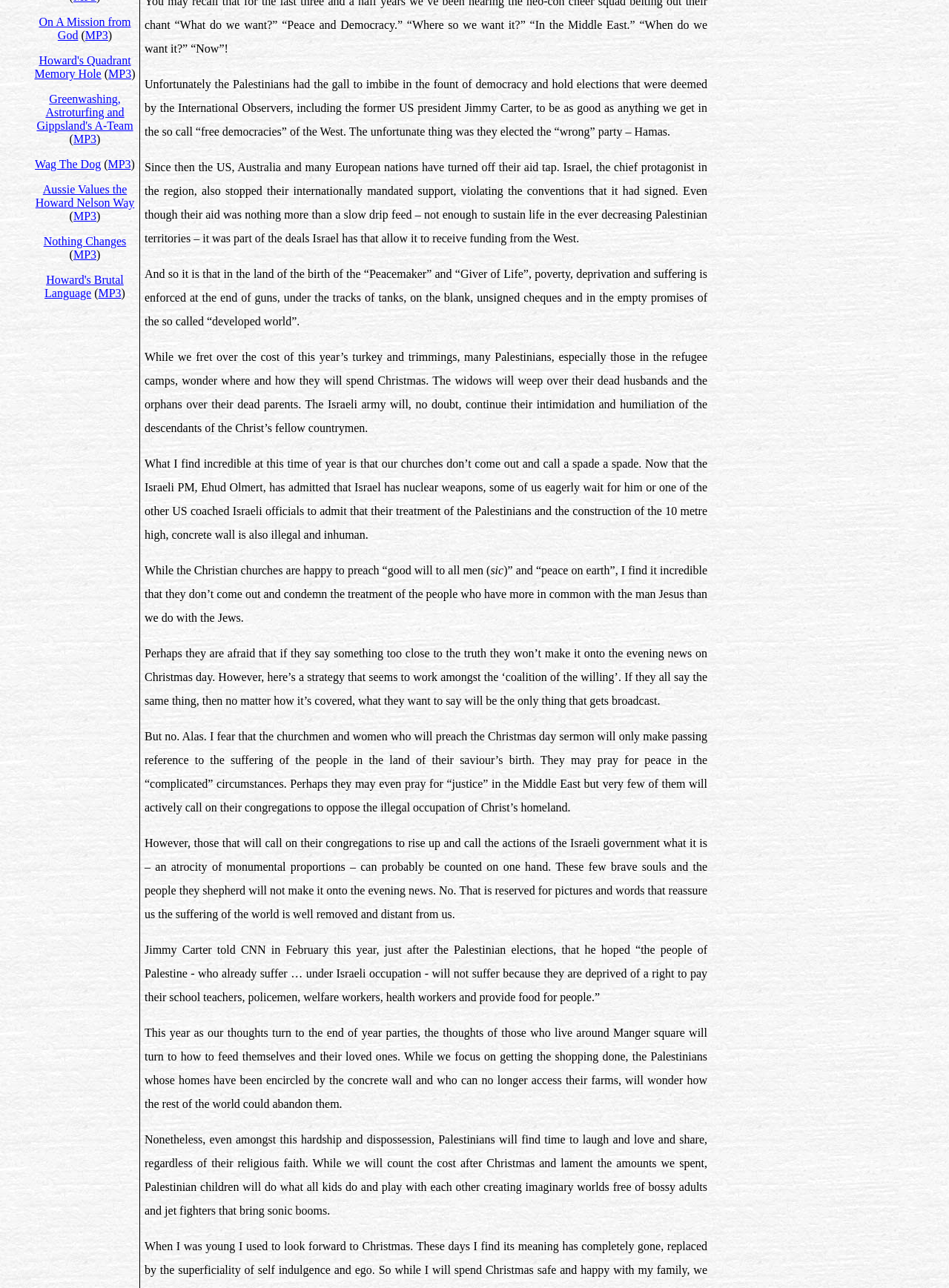Please find the bounding box coordinates in the format (top-left x, top-left y, bottom-right x, bottom-right y) for the given element description. Ensure the coordinates are floating point numbers between 0 and 1. Description: Howard's Brutal Language

[0.047, 0.212, 0.13, 0.232]